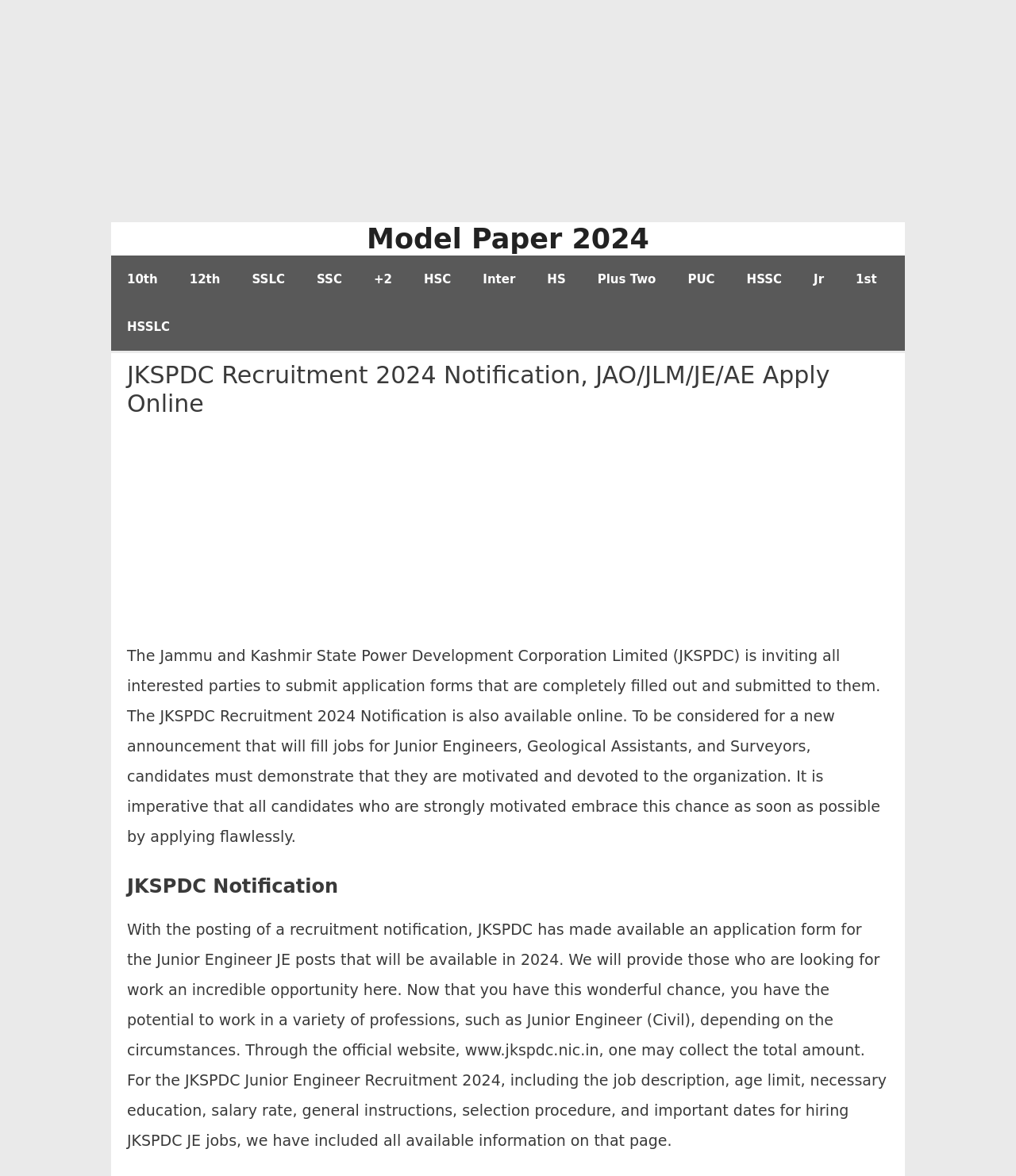What is the main heading displayed on the webpage? Please provide the text.

JKSPDC Recruitment 2024 Notification, JAO/JLM/JE/AE Apply Online